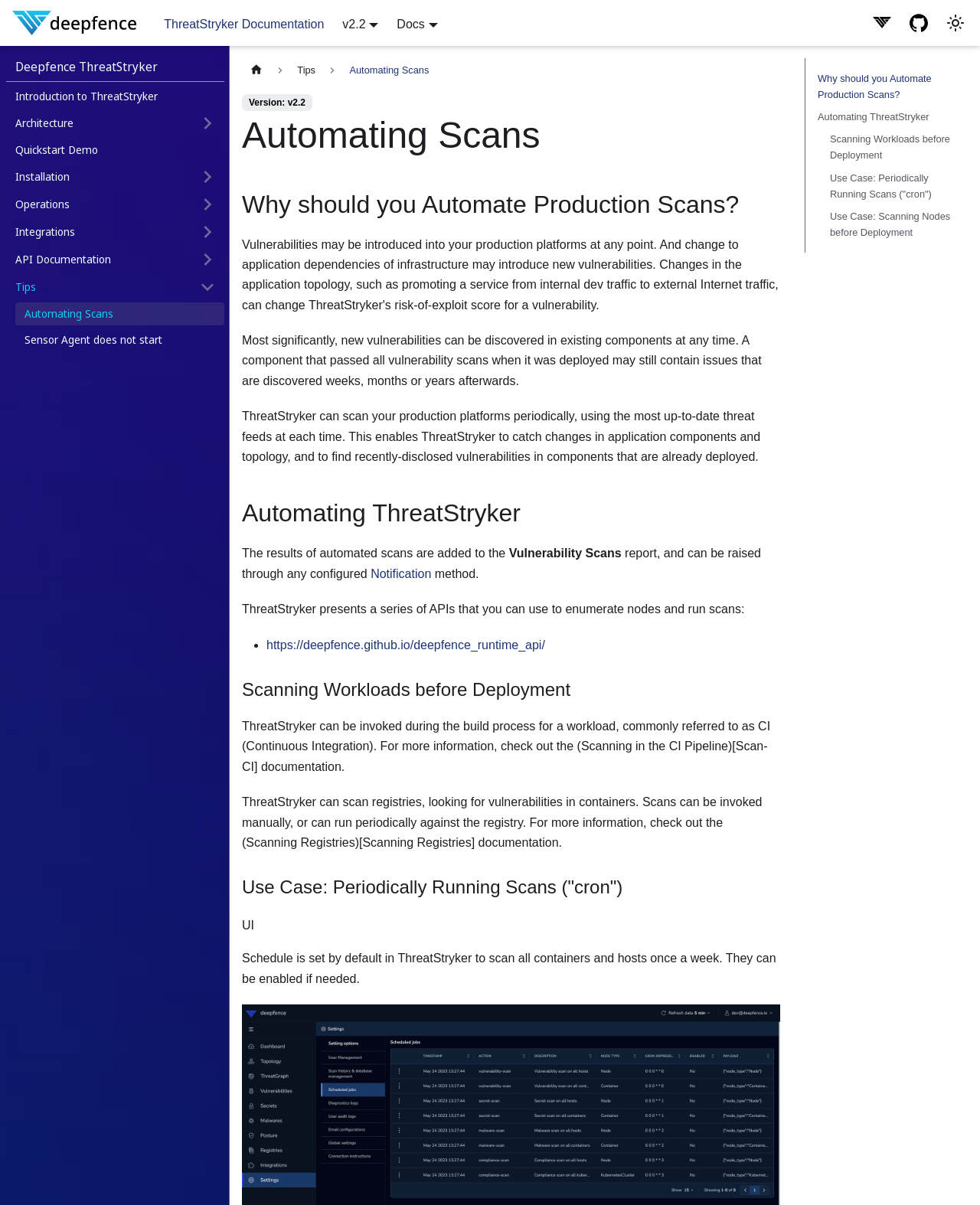Articulate a complete and detailed caption of the webpage elements.

The webpage is about Automating Production Scans, specifically in the context of ThreatStryker. At the top, there is a navigation bar with links to "Deepfence", "ThreatStryker Documentation", and other related resources. Below the navigation bar, there is a sidebar on the left with links to various sections, including "Introduction to ThreatStryker", "Architecture", "Quickstart Demo", and others. 

On the main content area, there is a heading "Automating Scans" followed by a subheading "Why should you Automate Production Scans?" which explains the importance of automating production scans. The text describes how new vulnerabilities can be discovered in existing components at any time, and how ThreatStryker can scan production platforms periodically to catch changes and find recently disclosed vulnerabilities.

Below this section, there are several other sections, including "Automating ThreatStryker", "Scanning Workloads before Deployment", and "Use Case: Periodically Running Scans ("cron")", each with its own heading and descriptive text. These sections provide more information on how to automate ThreatStryker and use it for scanning workloads and nodes.

There are also several links and buttons throughout the page, including links to related documentation, buttons to expand or collapse sidebar categories, and a button to switch between dark and light mode. At the bottom of the page, there are links to other related pages, including "Why should you Automate Production Scans?", "Automating ThreatStryker", and others.